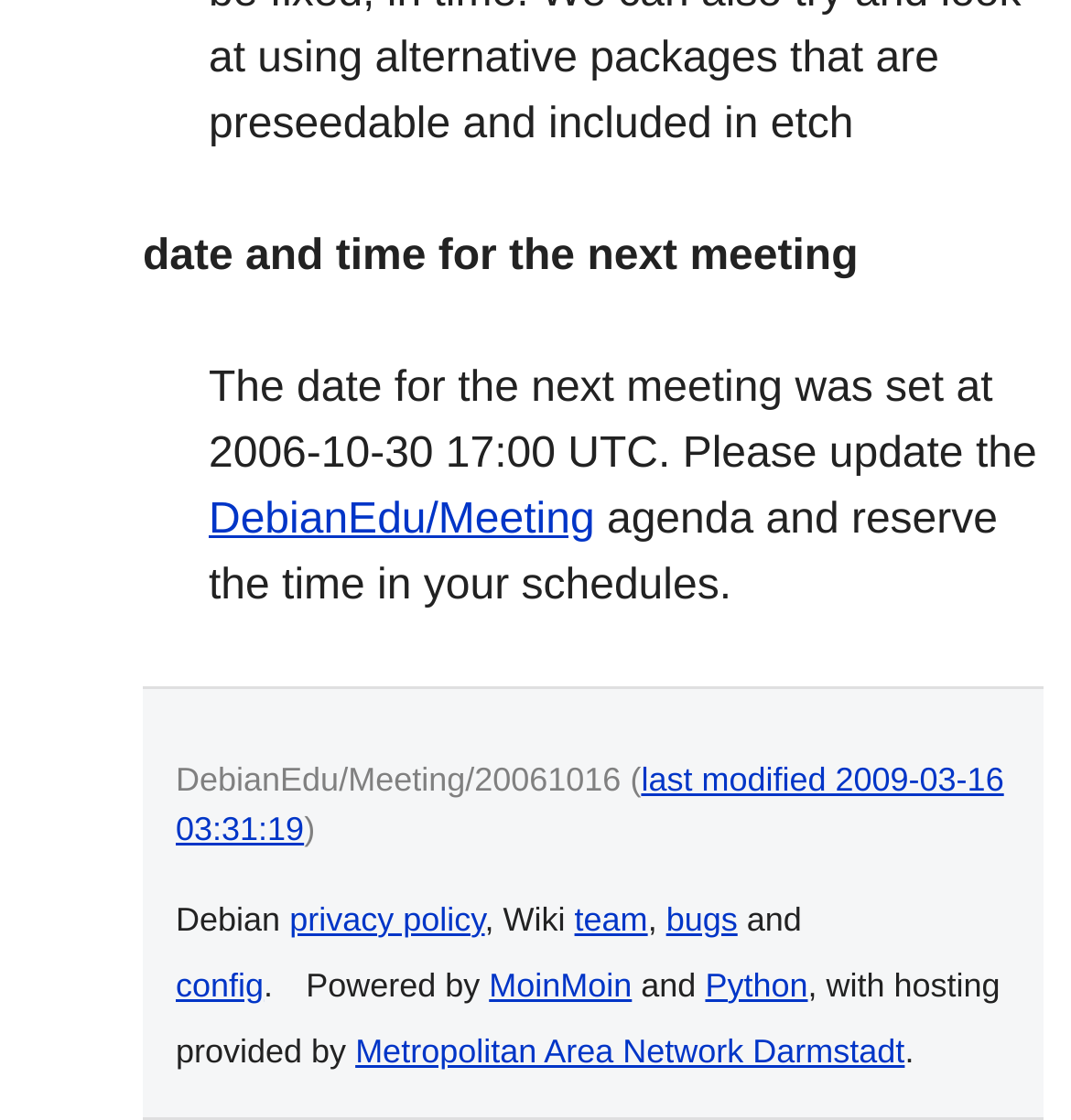Identify the bounding box coordinates of the element that should be clicked to fulfill this task: "check last modification date". The coordinates should be provided as four float numbers between 0 and 1, i.e., [left, top, right, bottom].

[0.164, 0.679, 0.937, 0.757]